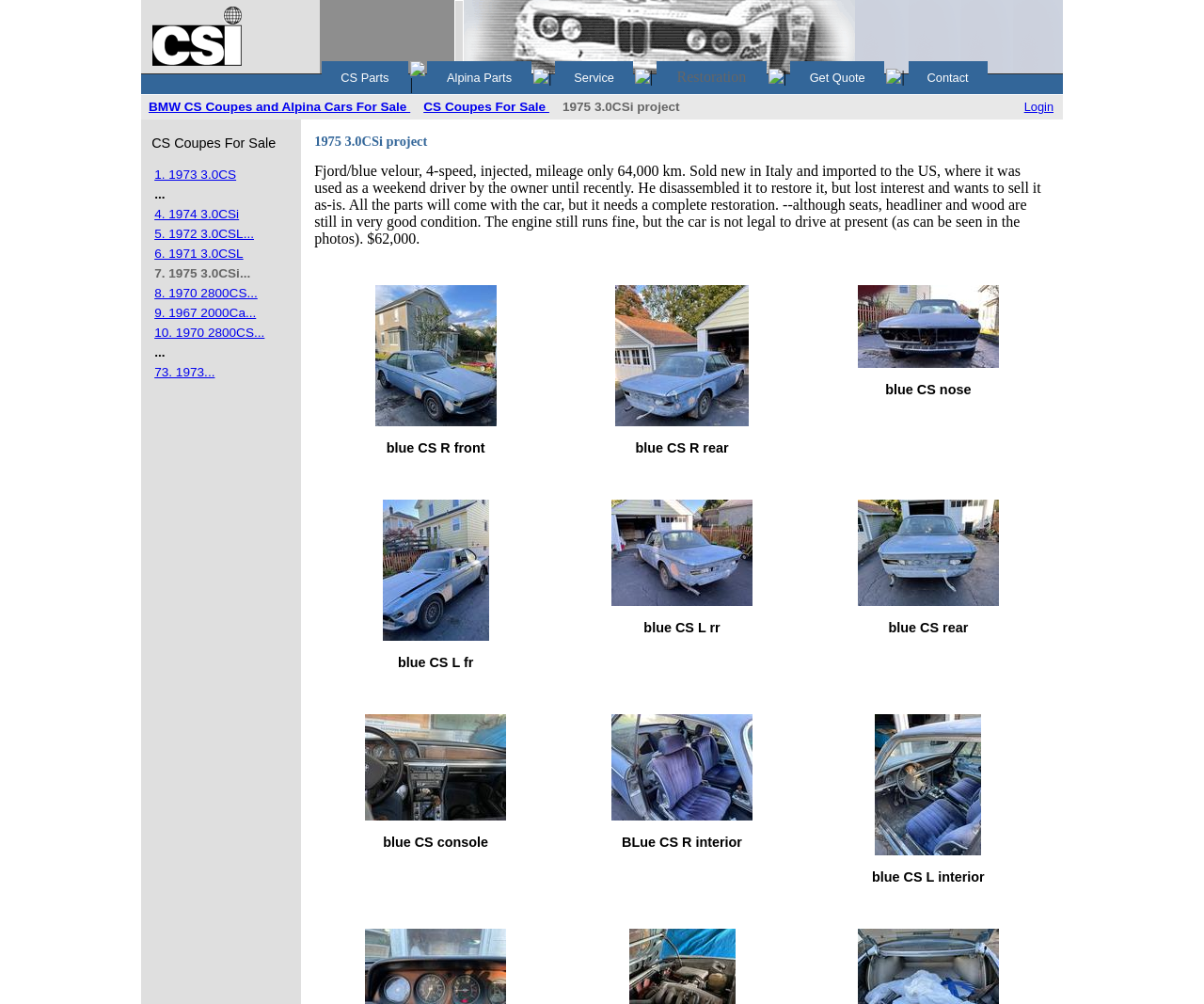What is the price of the car?
By examining the image, provide a one-word or phrase answer.

$62,000